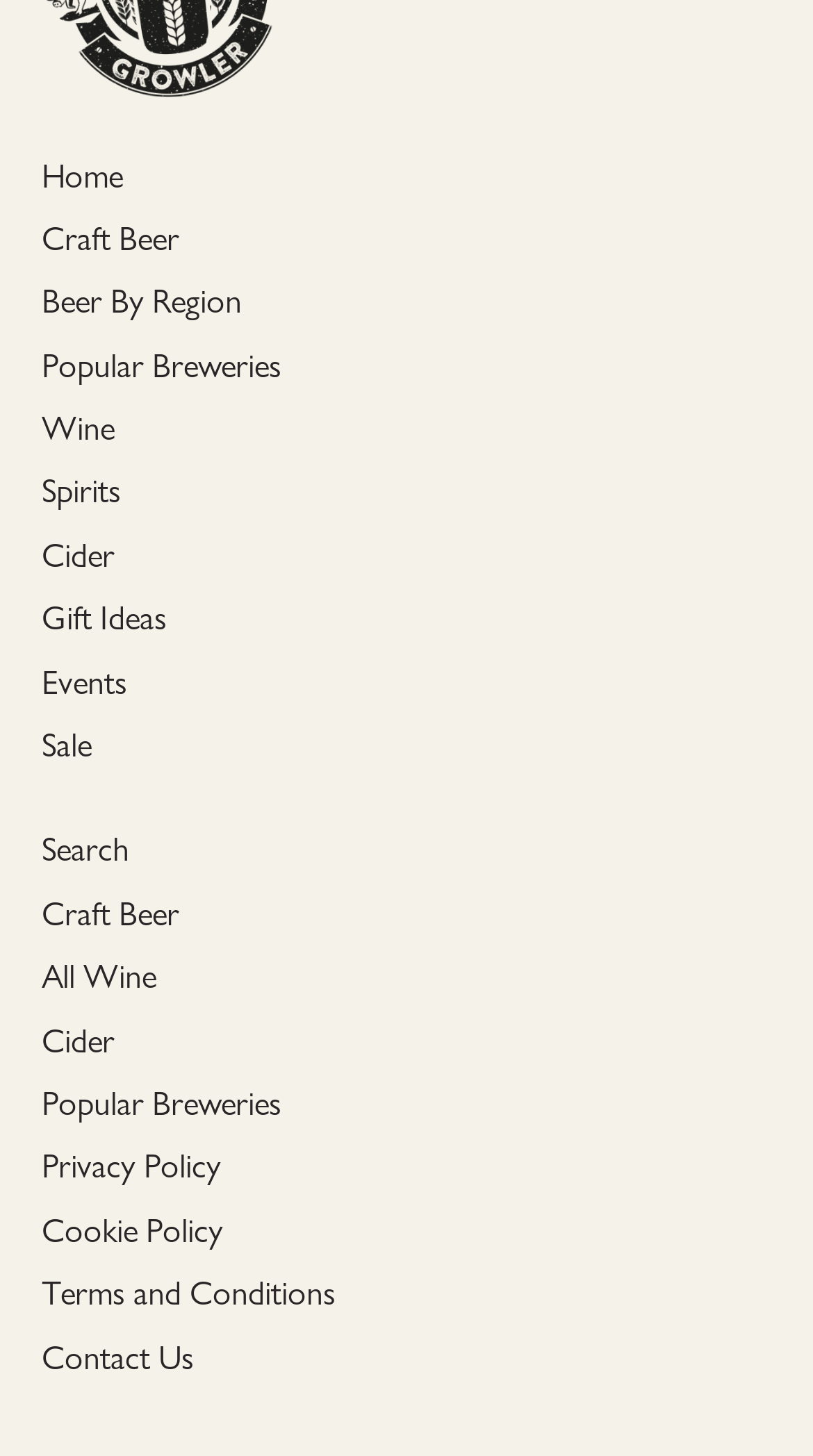Provide the bounding box coordinates of the area you need to click to execute the following instruction: "search for something".

None